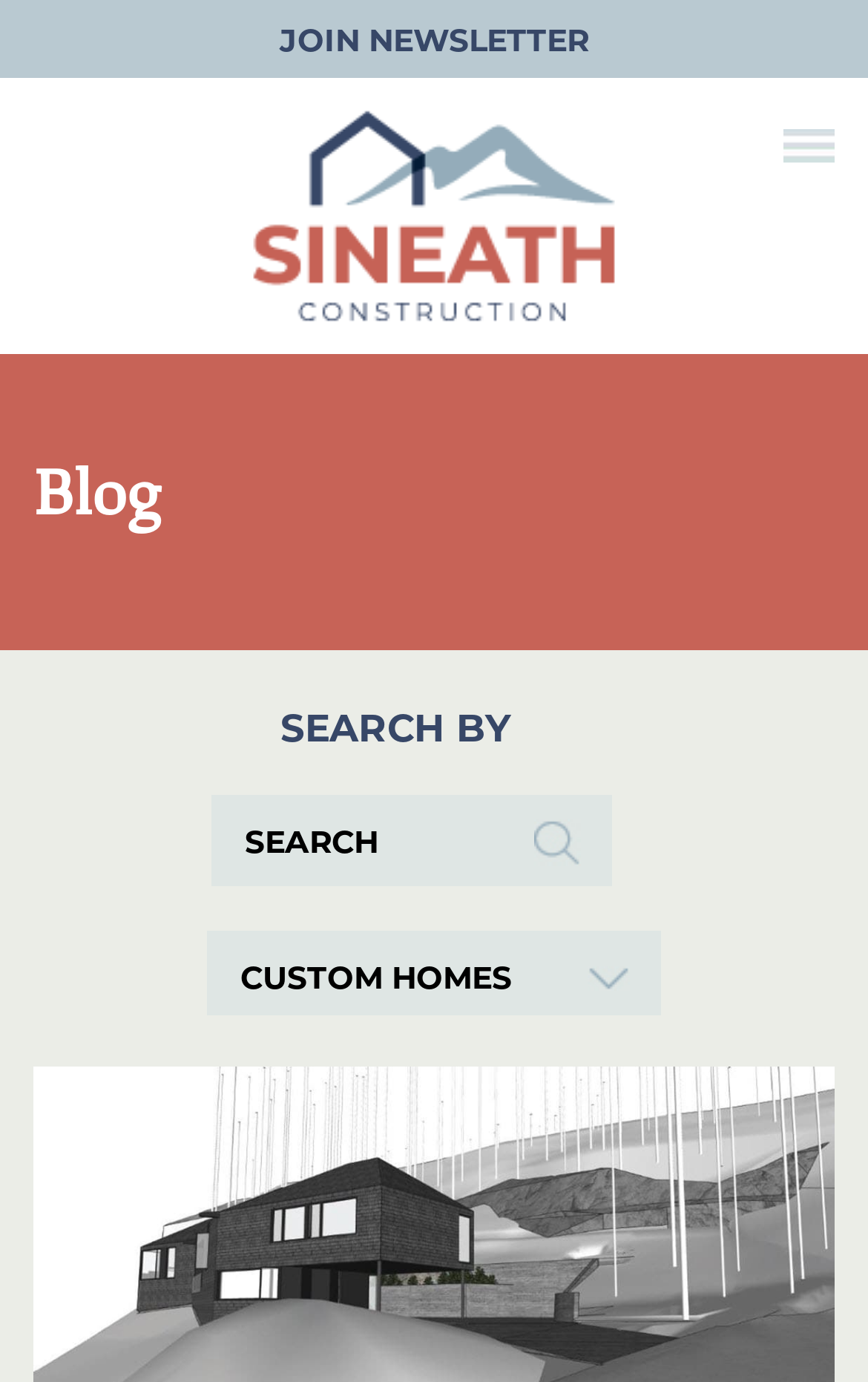What is the tagline of the company?
Provide an in-depth and detailed answer to the question.

I found the tagline by reading the text next to the company name at the top of the page, which says 'Built to Endure. Built to Delight.'